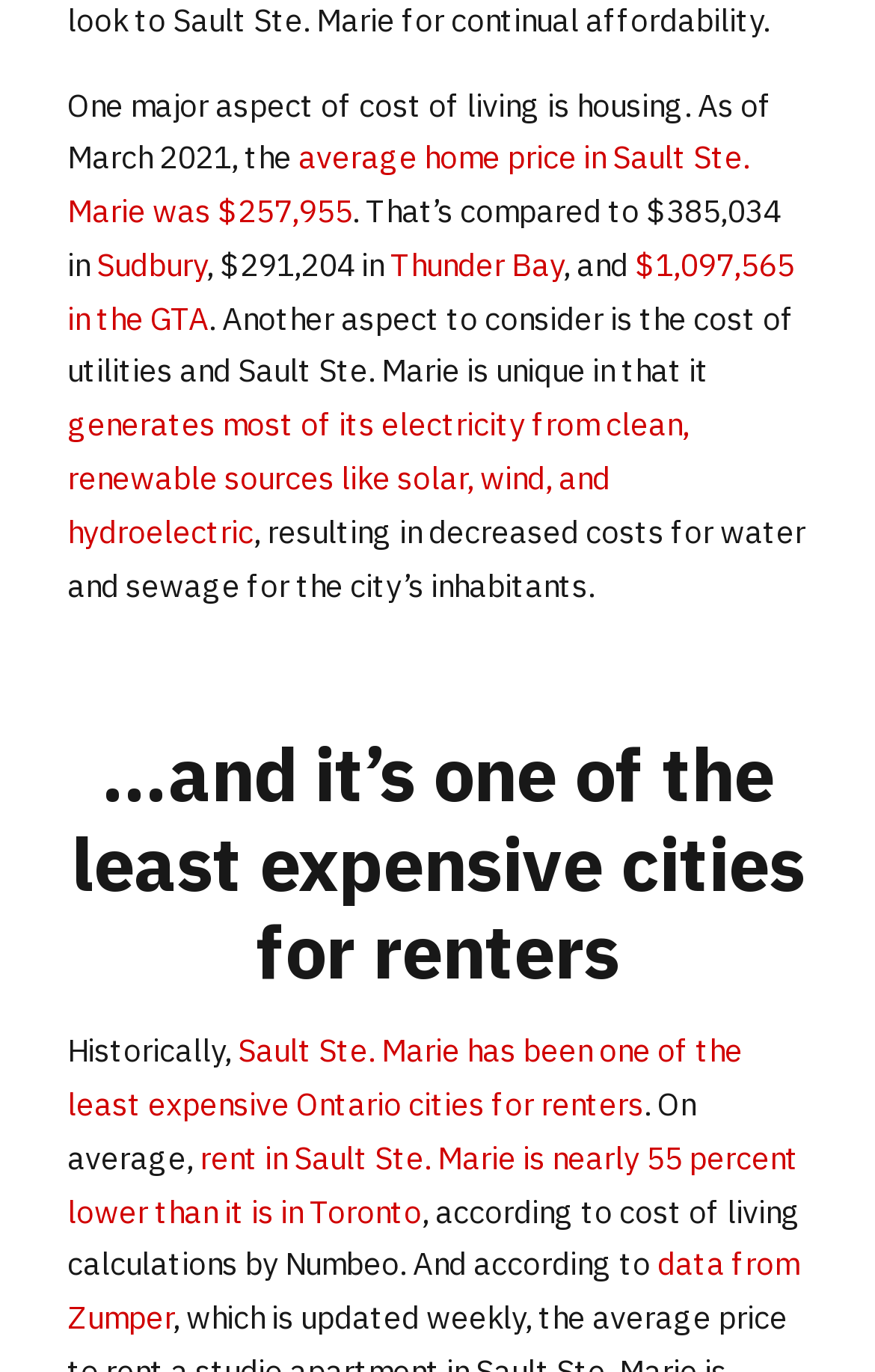Give a short answer to this question using one word or a phrase:
What is the cost of rent in Sault Ste. Marie compared to Toronto?

nearly 55 percent lower